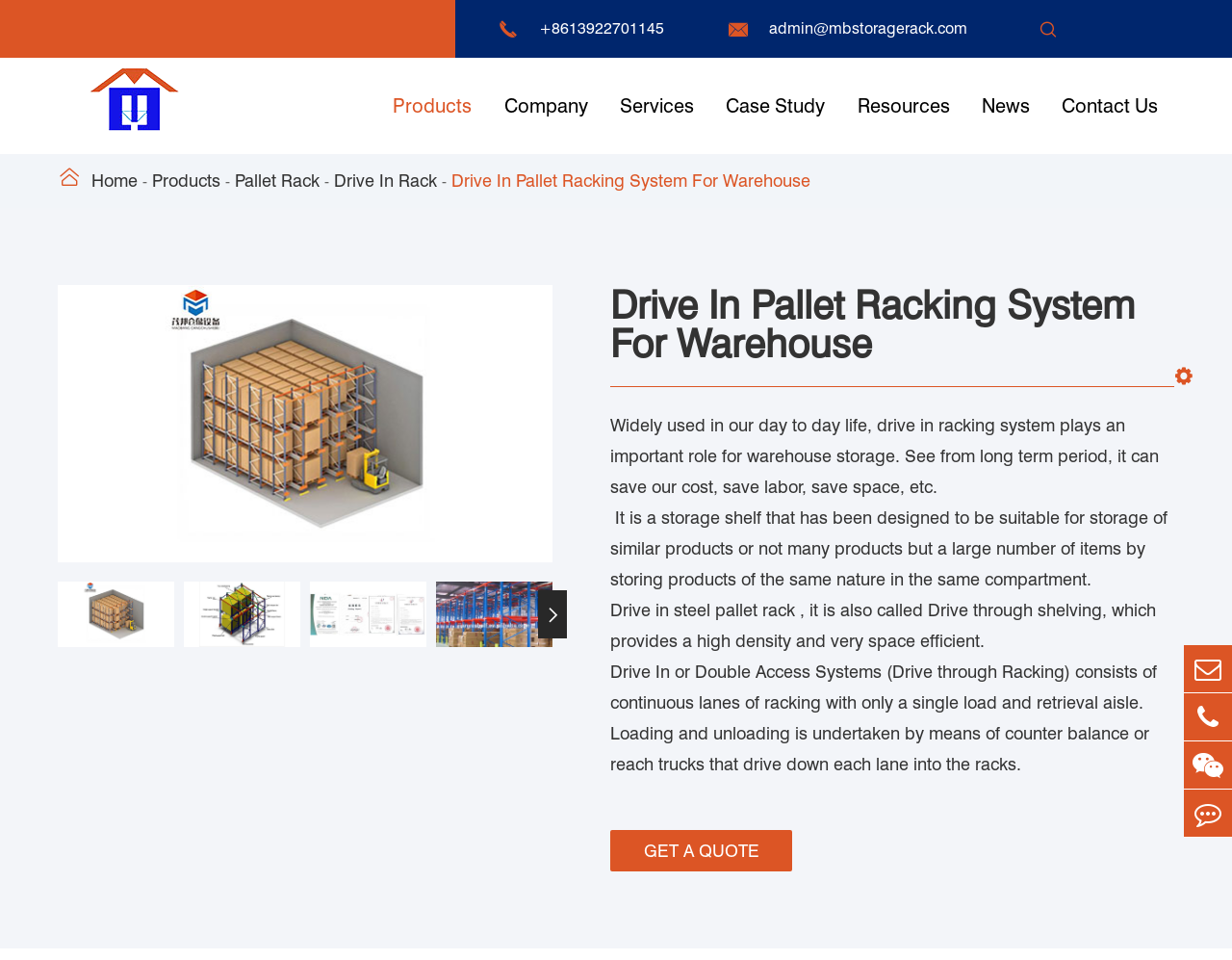Highlight the bounding box coordinates of the region I should click on to meet the following instruction: "Click the 'GET A QUOTE' button".

[0.495, 0.865, 0.643, 0.908]